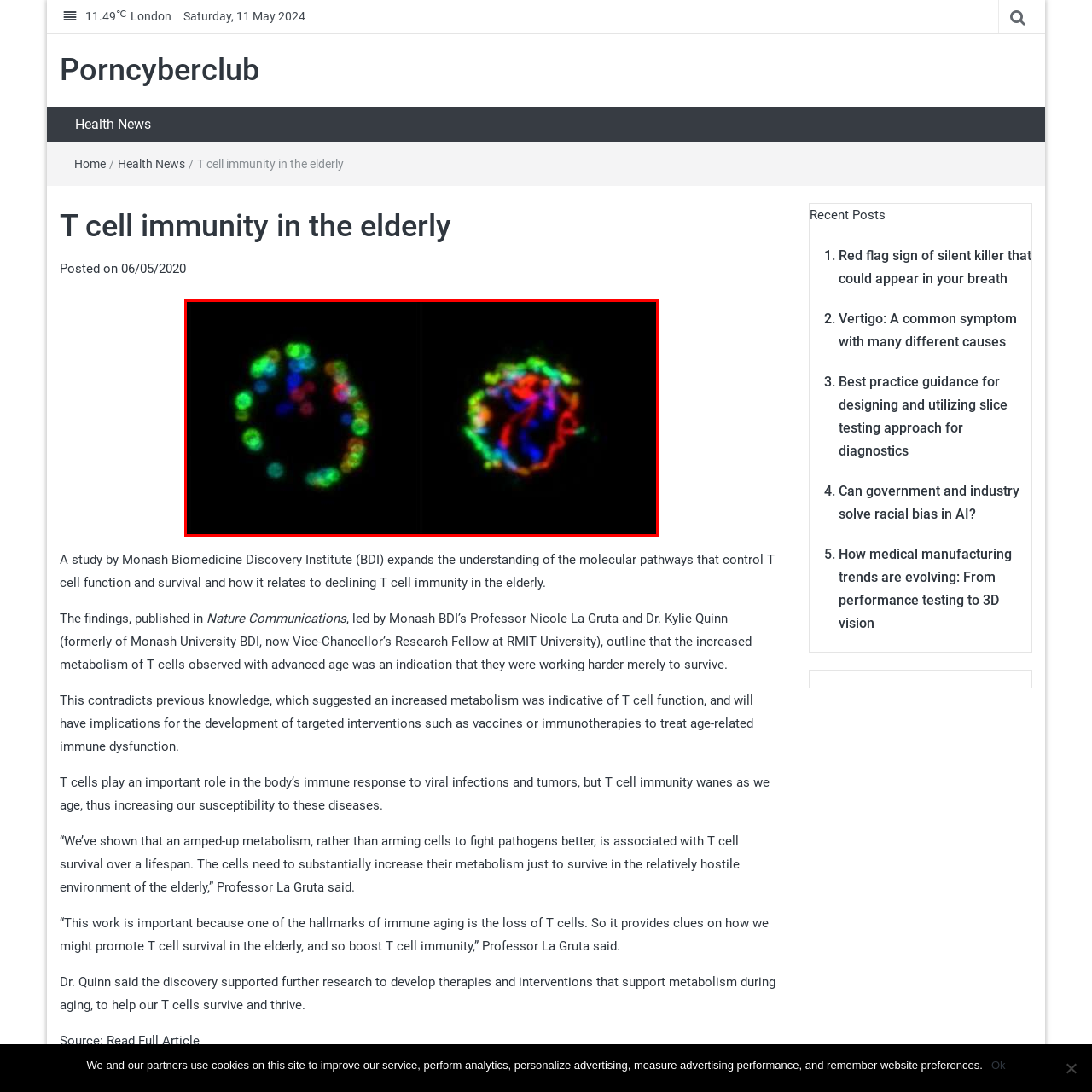View the segment outlined in white, What do the intertwining lines and clusters on the right side represent? 
Answer using one word or phrase.

Metabolic processes or cell signaling pathways